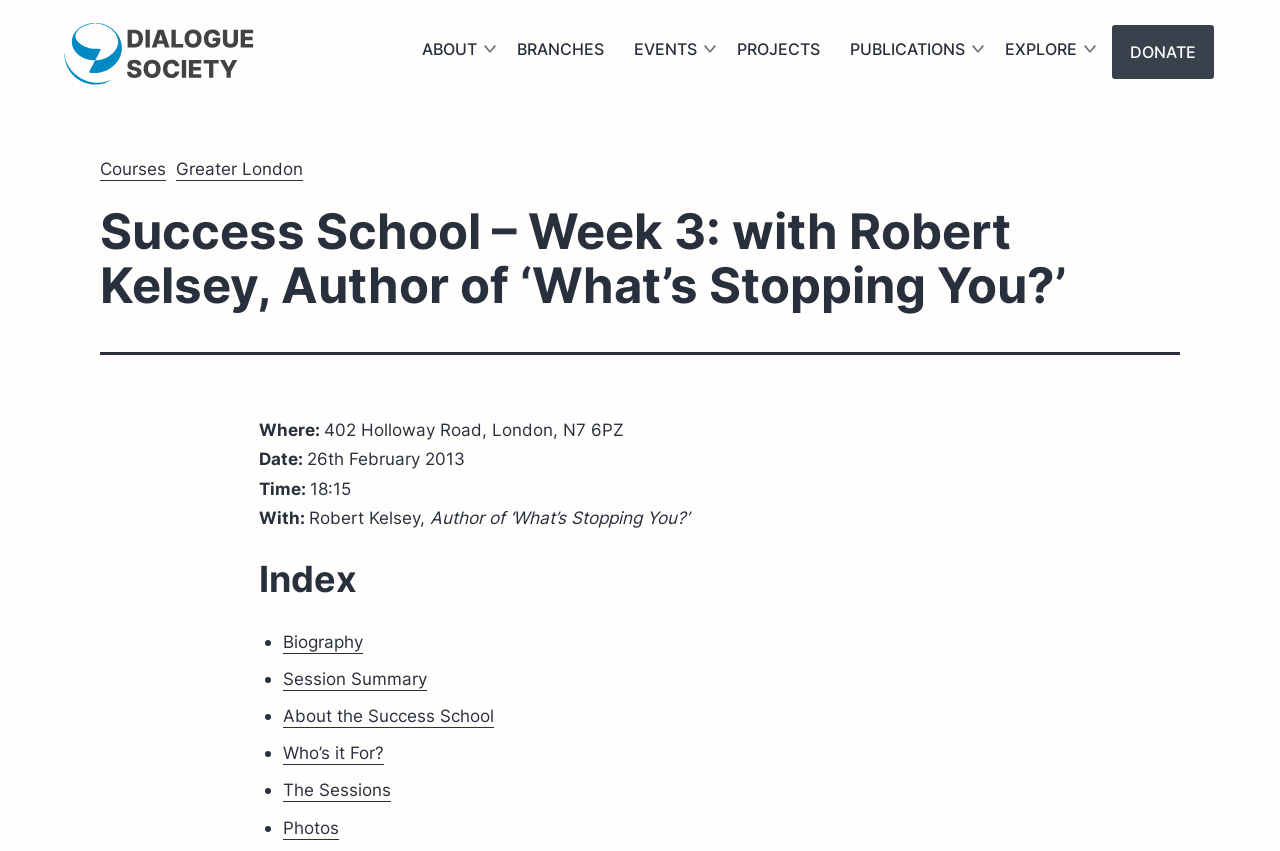Answer the following query concisely with a single word or phrase:
What is the time of the event?

18:15